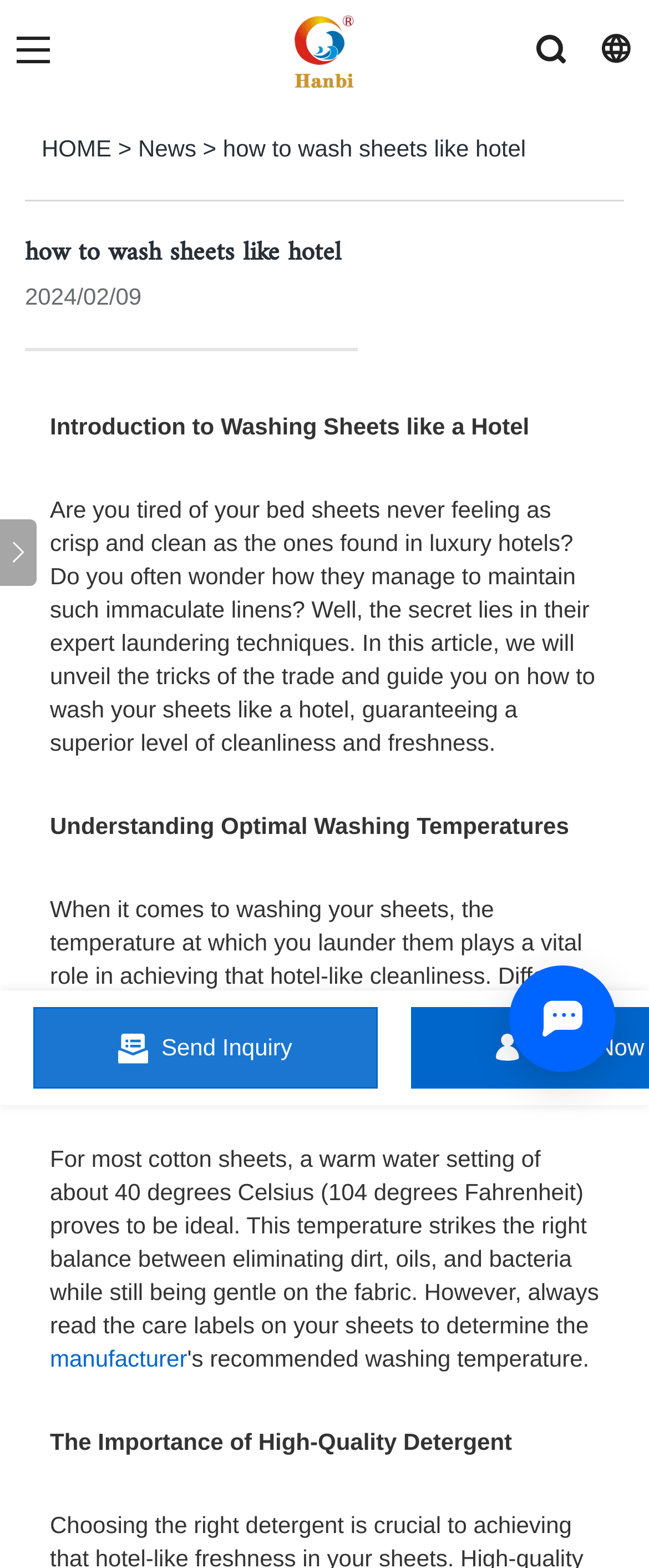Provide a brief response using a word or short phrase to this question:
How many images are on the webpage?

5